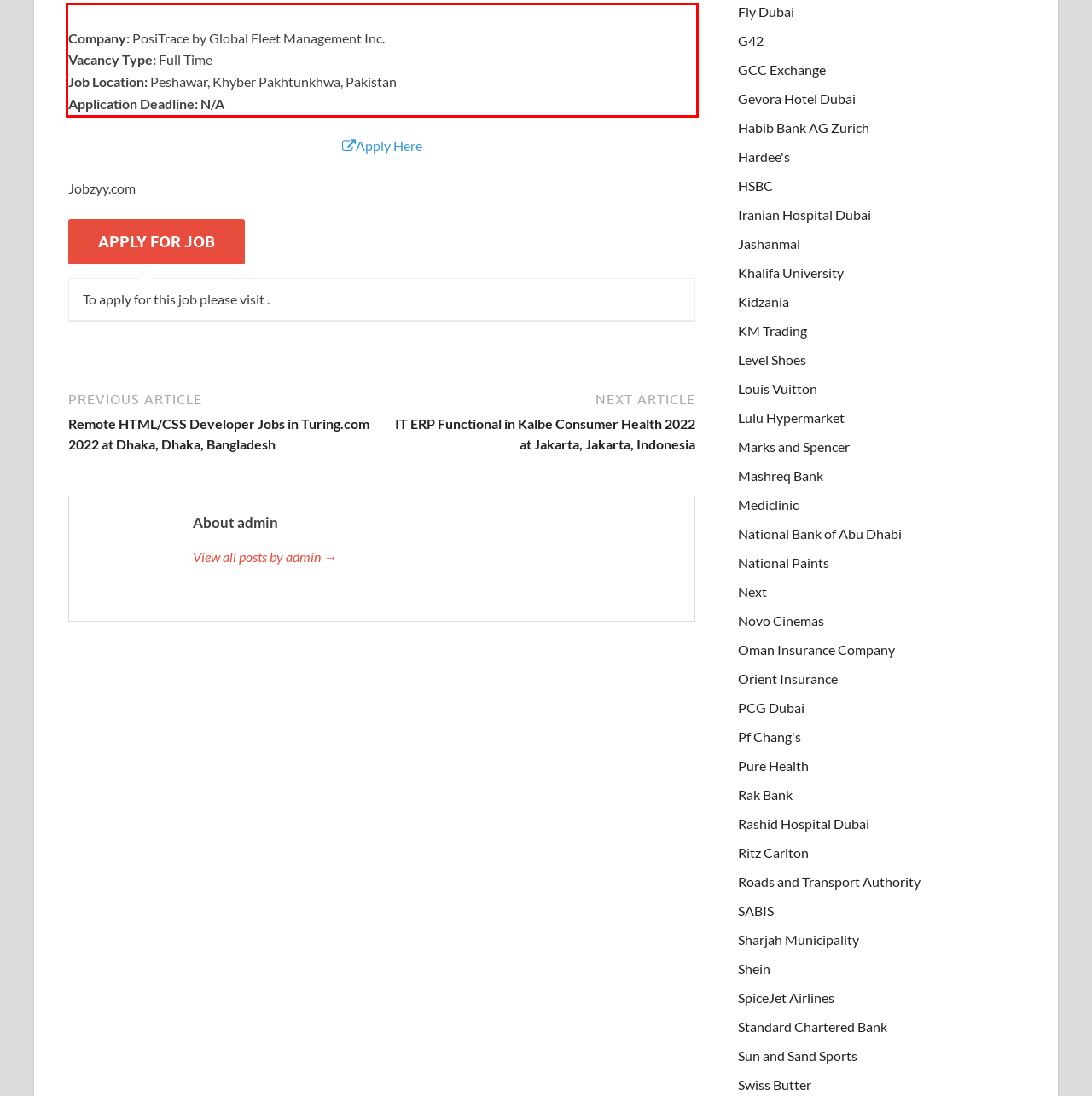You have a screenshot of a webpage, and there is a red bounding box around a UI element. Utilize OCR to extract the text within this red bounding box.

Company: PosiTrace by Global Fleet Management Inc. Vacancy Type: Full Time Job Location: Peshawar, Khyber Pakhtunkhwa, Pakistan Application Deadline: N/A